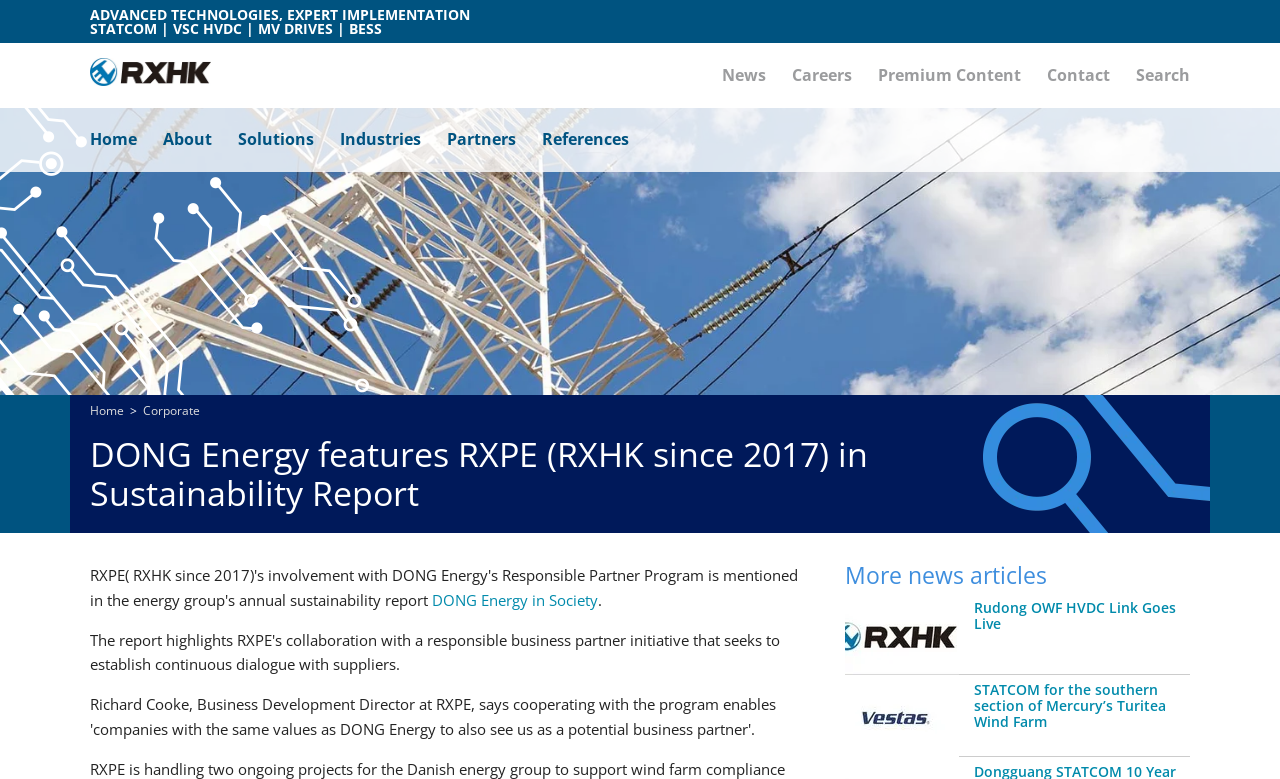Can you determine the main header of this webpage?

DONG Energy features RXPE (RXHK since 2017) in Sustainability Report